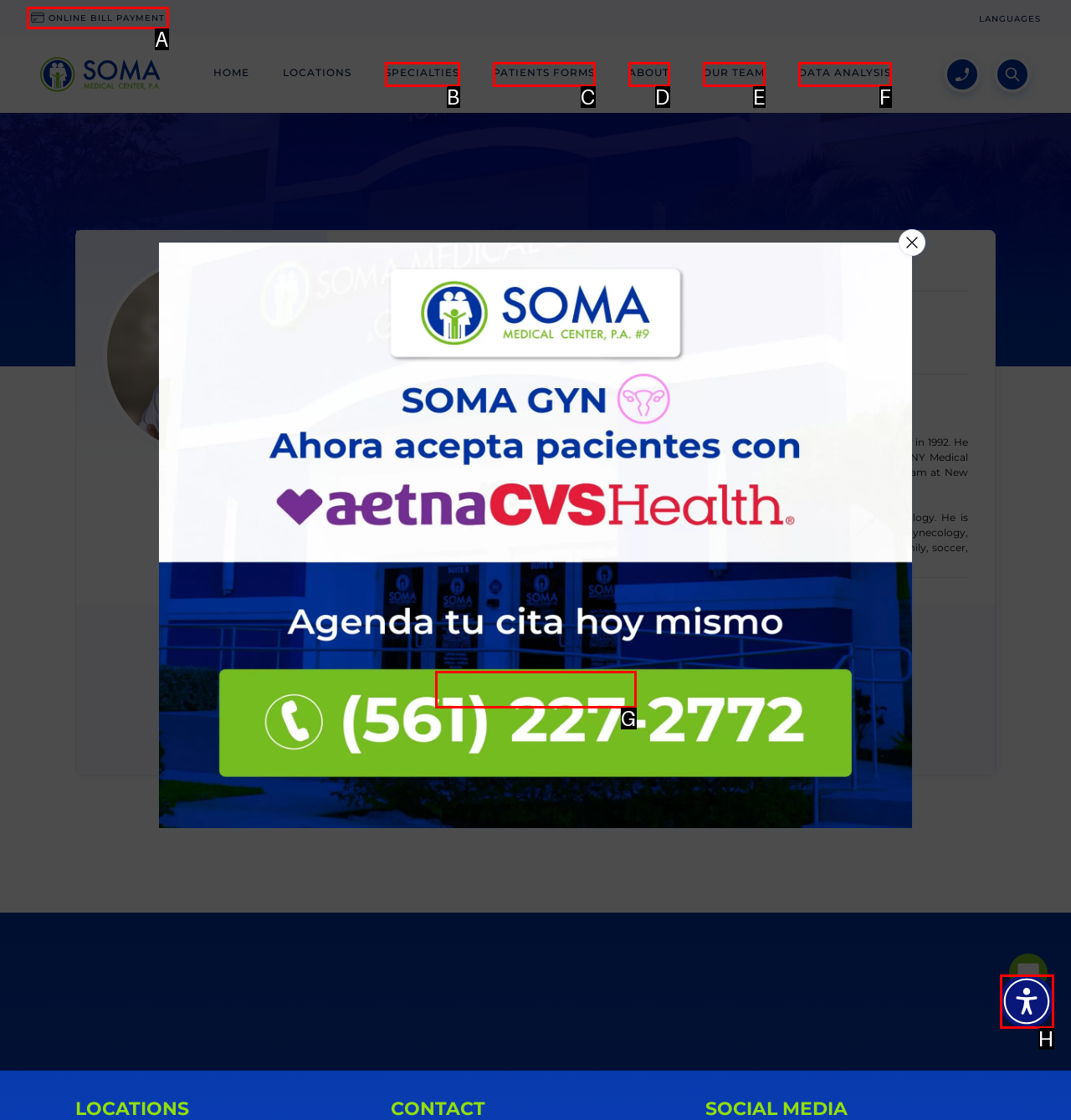Determine which UI element matches this description: aria-label="Accessibility Menu" title="Accessibility Menu"
Reply with the appropriate option's letter.

H